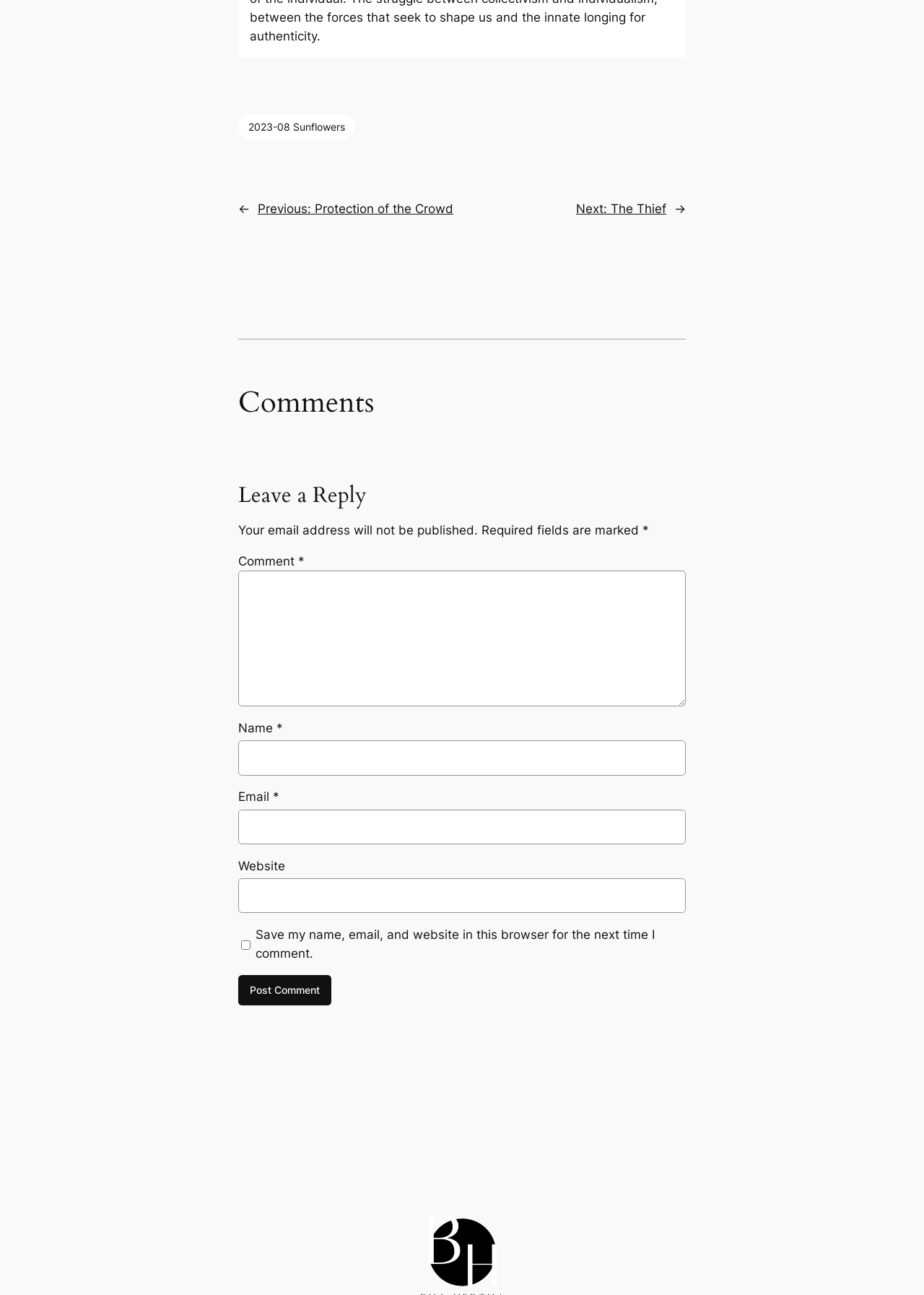Please locate the bounding box coordinates of the region I need to click to follow this instruction: "Click on the 'Previous: Protection of the Crowd' link".

[0.279, 0.156, 0.491, 0.167]